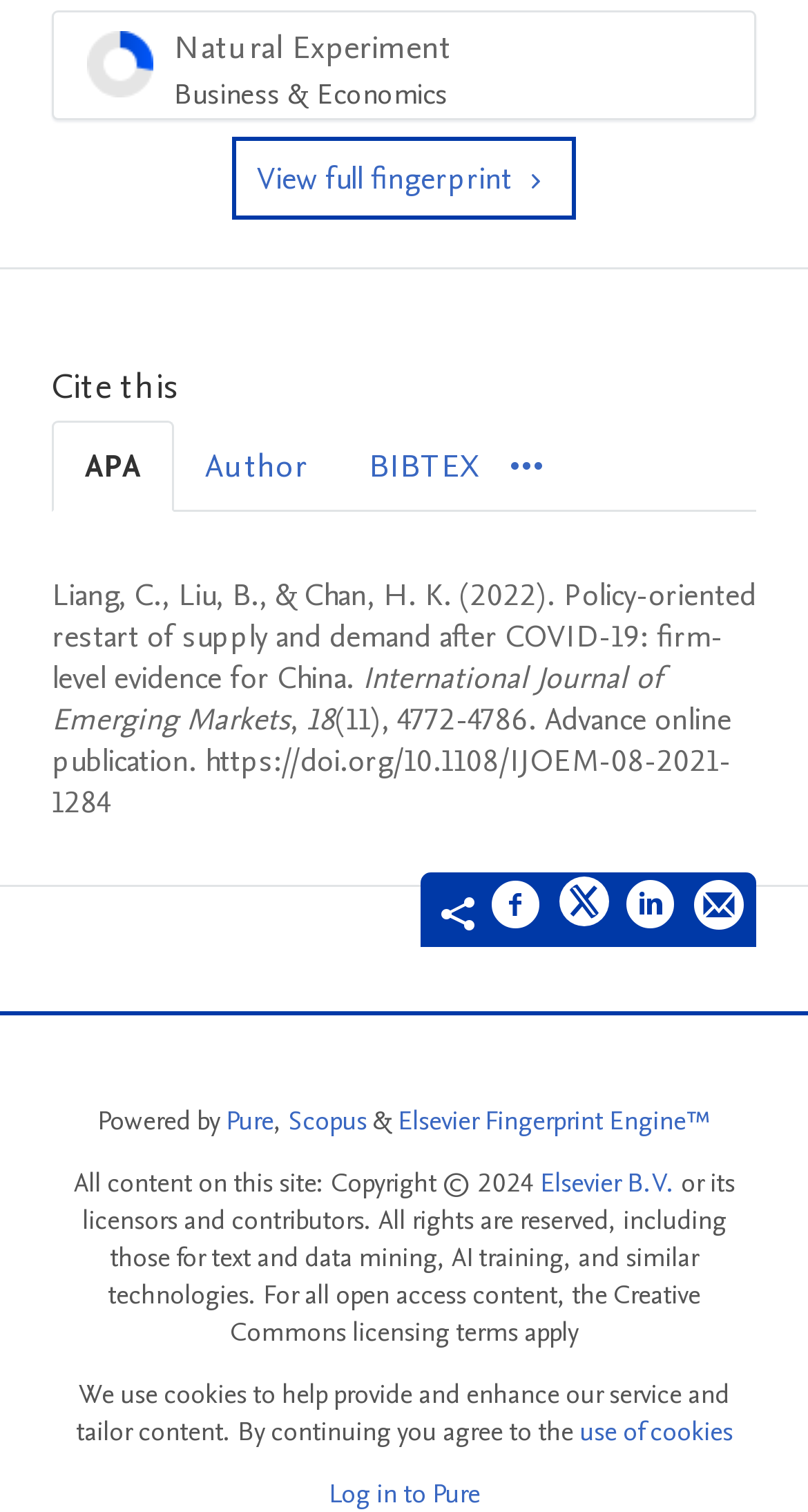Determine the bounding box coordinates for the element that should be clicked to follow this instruction: "Cite this in APA style". The coordinates should be given as four float numbers between 0 and 1, in the format [left, top, right, bottom].

[0.064, 0.278, 0.215, 0.338]